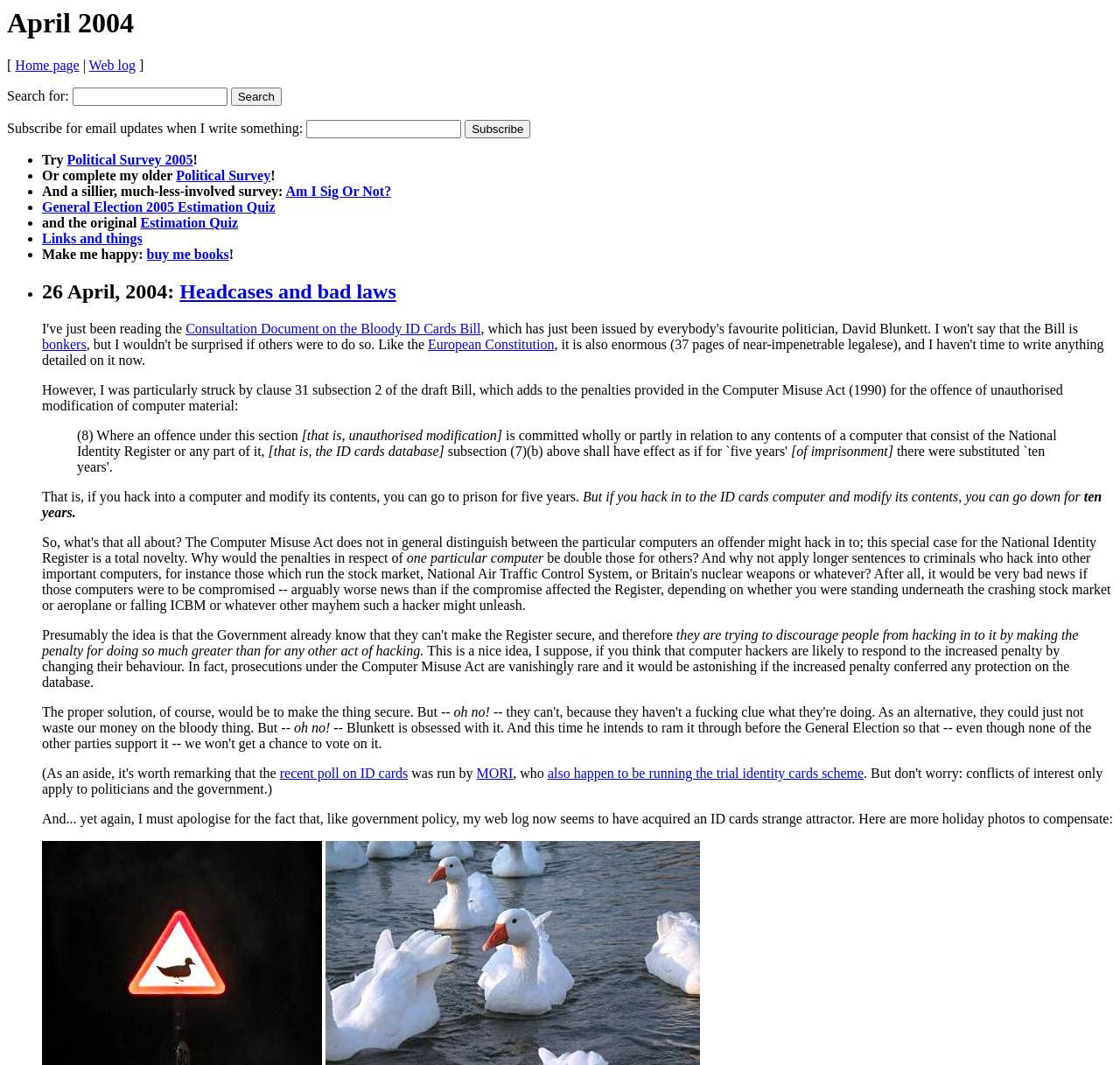Identify the bounding box coordinates of the clickable region required to complete the instruction: "Take the Political Survey 2005". The coordinates should be given as four float numbers within the range of 0 and 1, i.e., [left, top, right, bottom].

[0.06, 0.143, 0.172, 0.157]